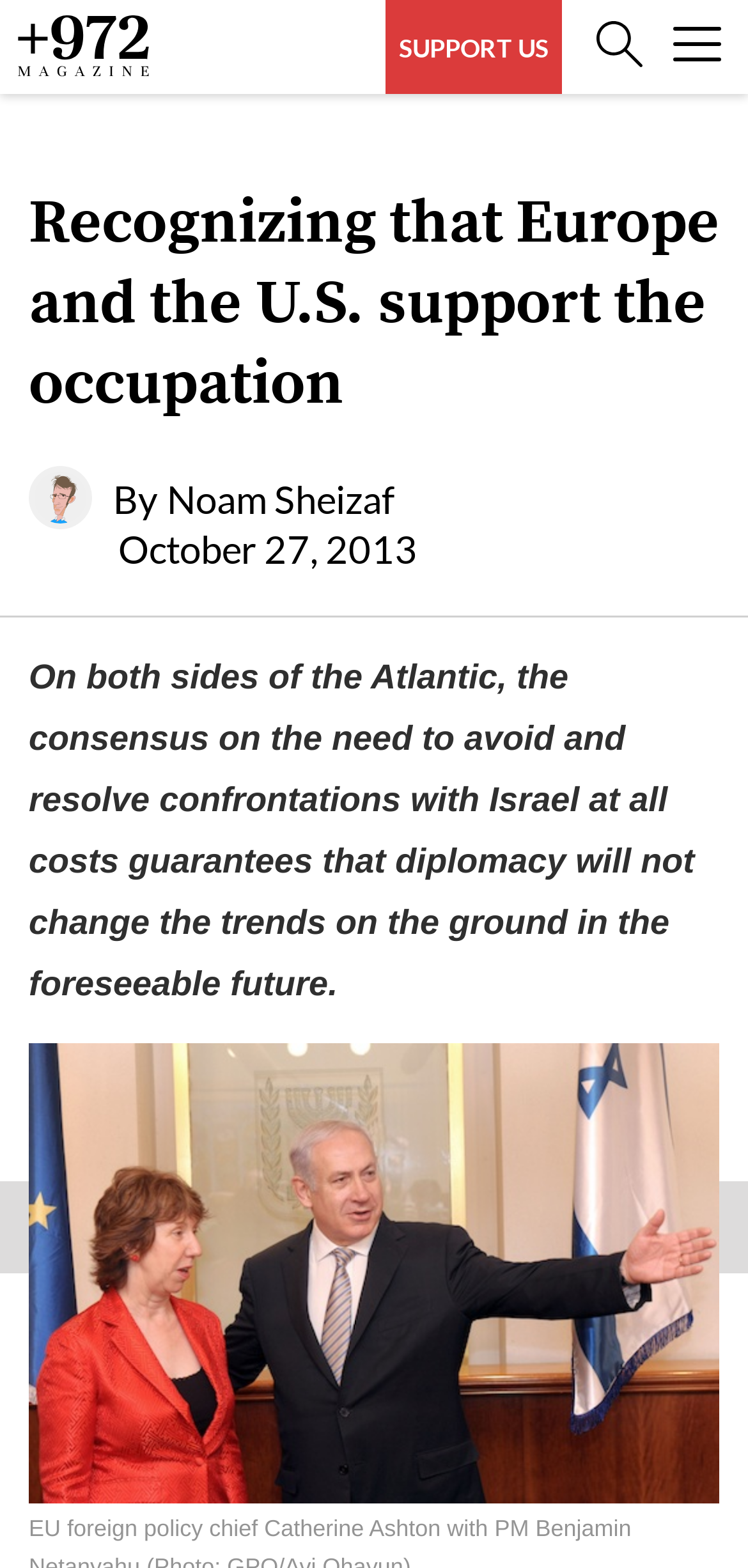Calculate the bounding box coordinates of the UI element given the description: "Contact us".

[0.0, 0.369, 1.0, 0.445]